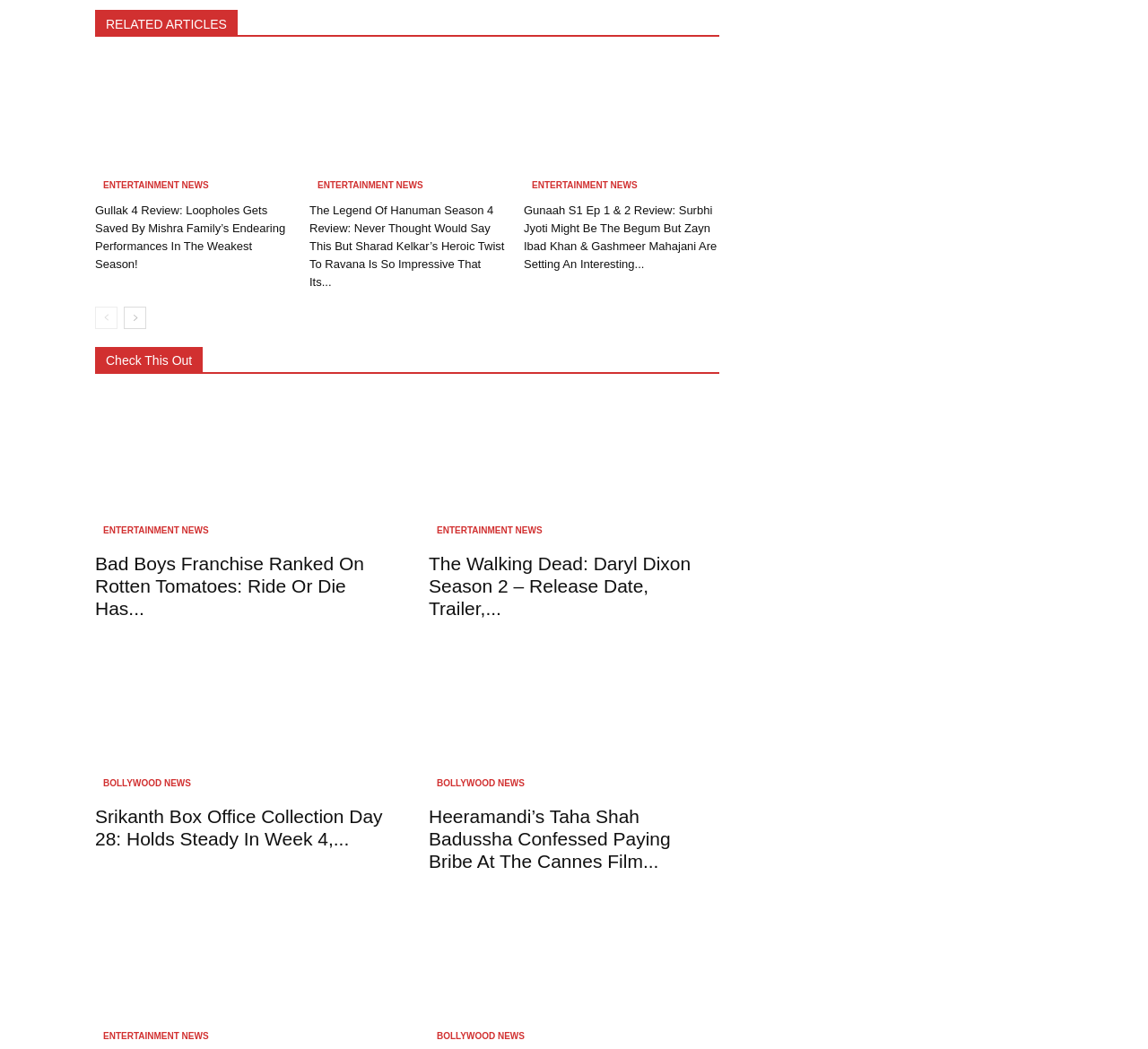Answer the question with a single word or phrase: 
How many reviews are there on this webpage?

6